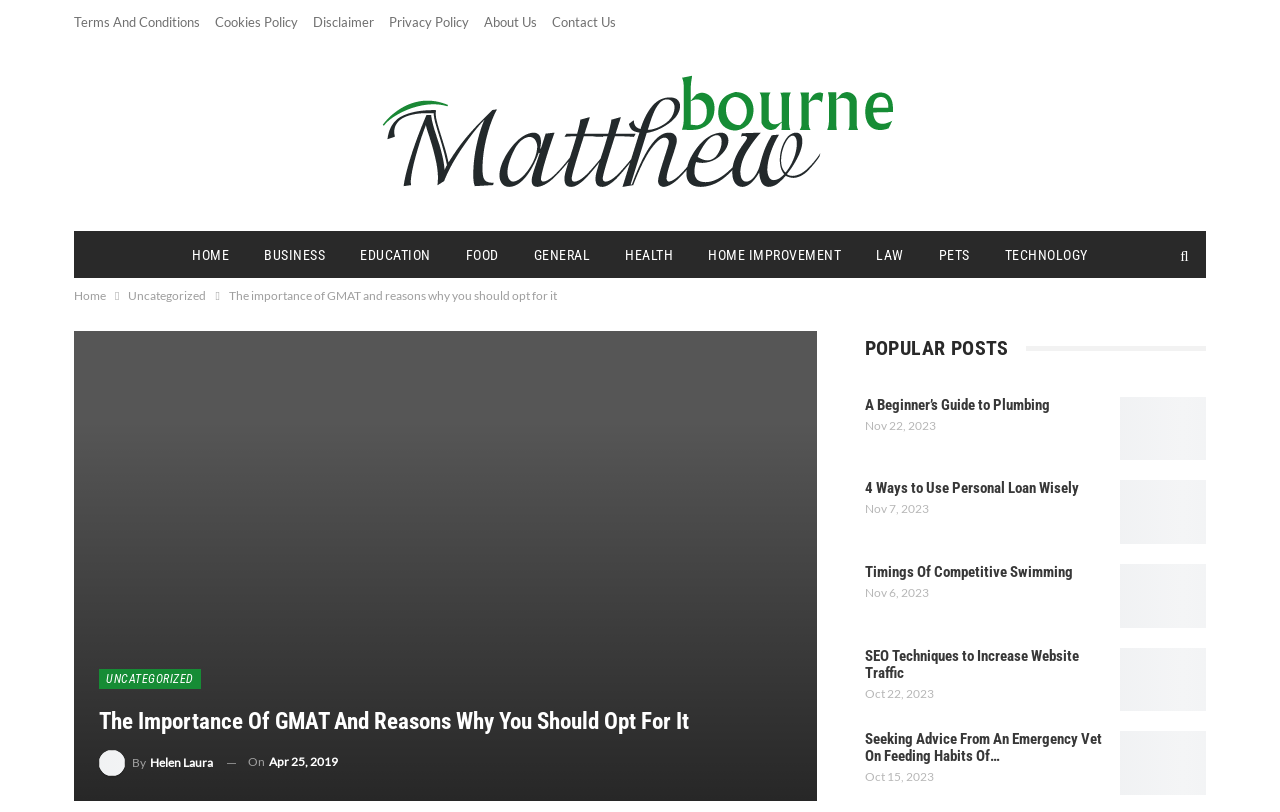Determine the bounding box coordinates of the clickable region to execute the instruction: "Browse the 'EDUCATION' category". The coordinates should be four float numbers between 0 and 1, denoted as [left, top, right, bottom].

[0.272, 0.286, 0.346, 0.342]